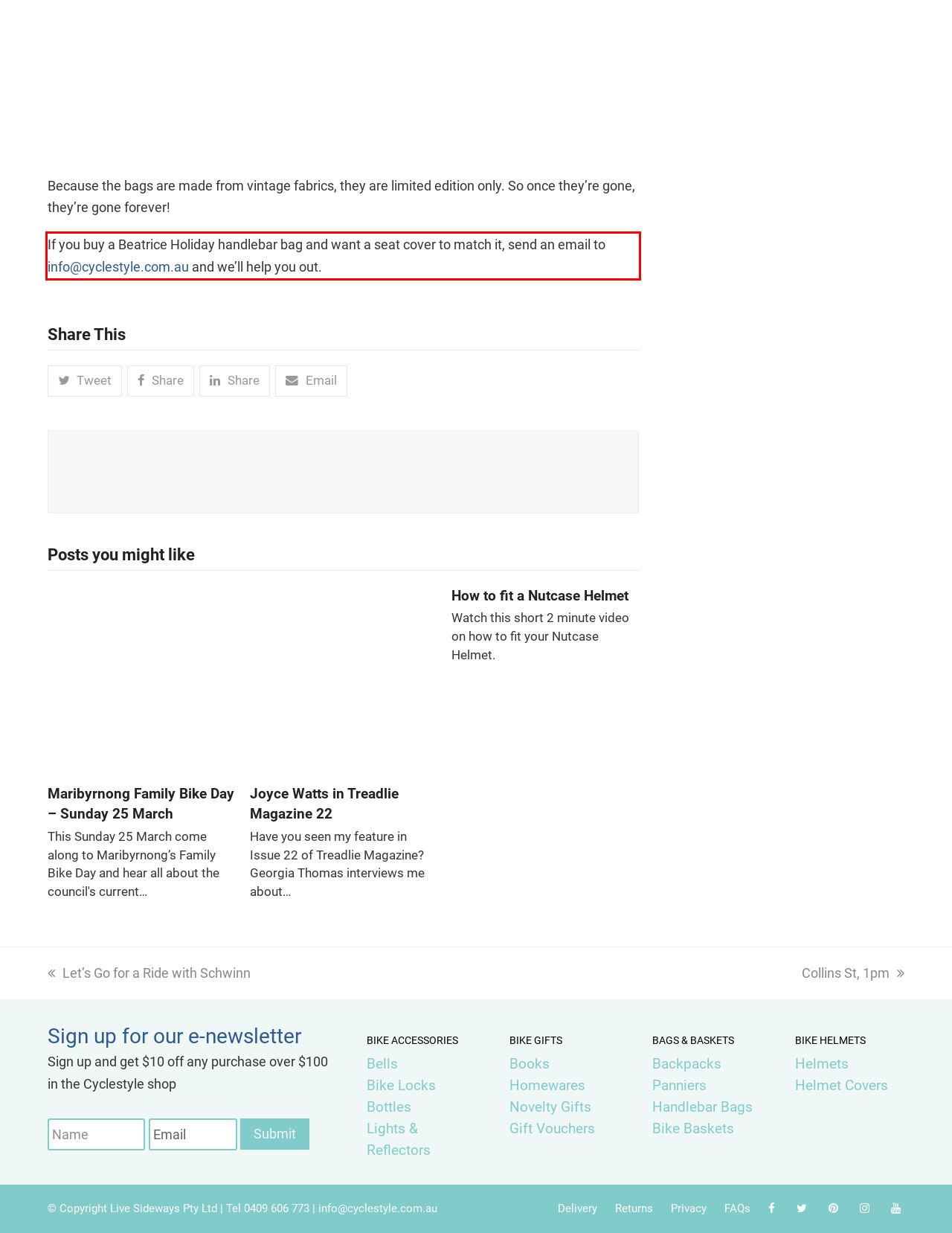Examine the webpage screenshot and use OCR to obtain the text inside the red bounding box.

If you buy a Beatrice Holiday handlebar bag and want a seat cover to match it, send an email to info@cyclestyle.com.au and we’ll help you out.